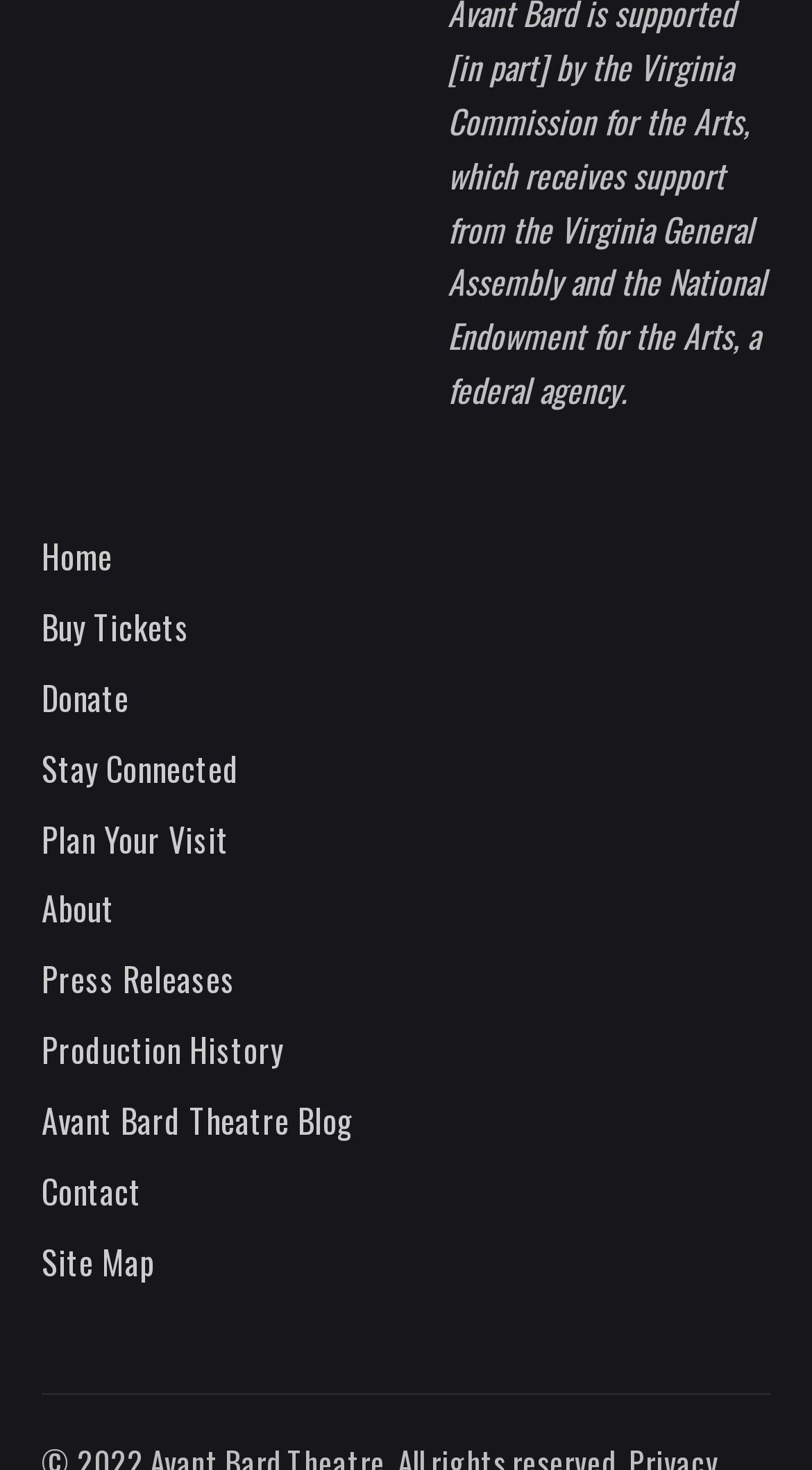How many links are related to information about the theatre?
Based on the image content, provide your answer in one word or a short phrase.

4